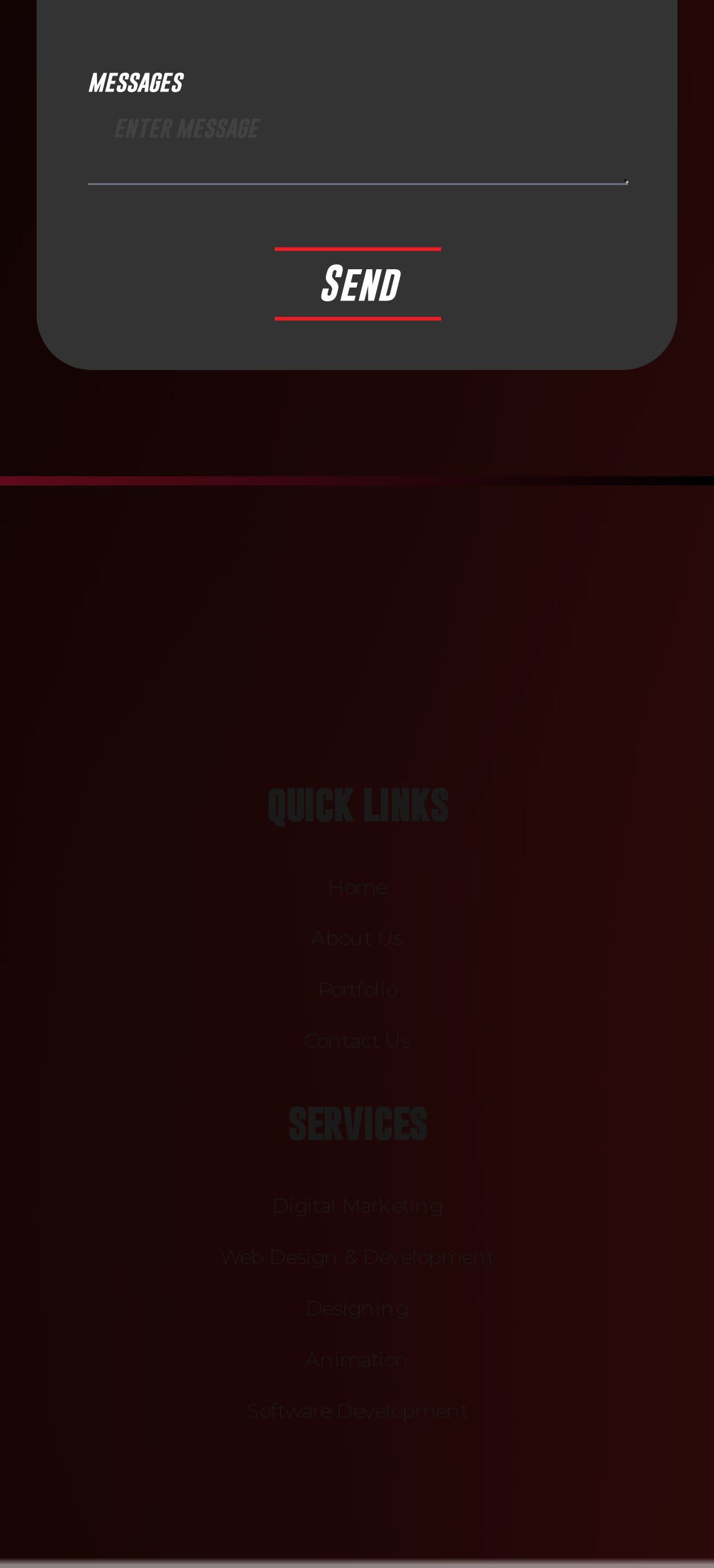Determine the bounding box coordinates for the area you should click to complete the following instruction: "type a message".

[0.122, 0.066, 0.878, 0.118]